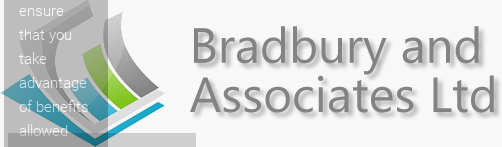Provide an in-depth description of the image.

The image showcases the logo of "Bradbury and Associates Ltd." prominently displayed against a clean background, emphasizing a modern and professional aesthetic. The design features overlapping abstract shapes in shades of blue, green, and gray, symbolizing trust, stability, and financial growth. Below the logo, the text serves as a reminder: "ensure that you take advantage of benefits allowed," reflecting the company's commitment to helping clients maximize their financial opportunities. This visual encapsulates the essence of Bradbury & Associates as a supportive partner in financial success.